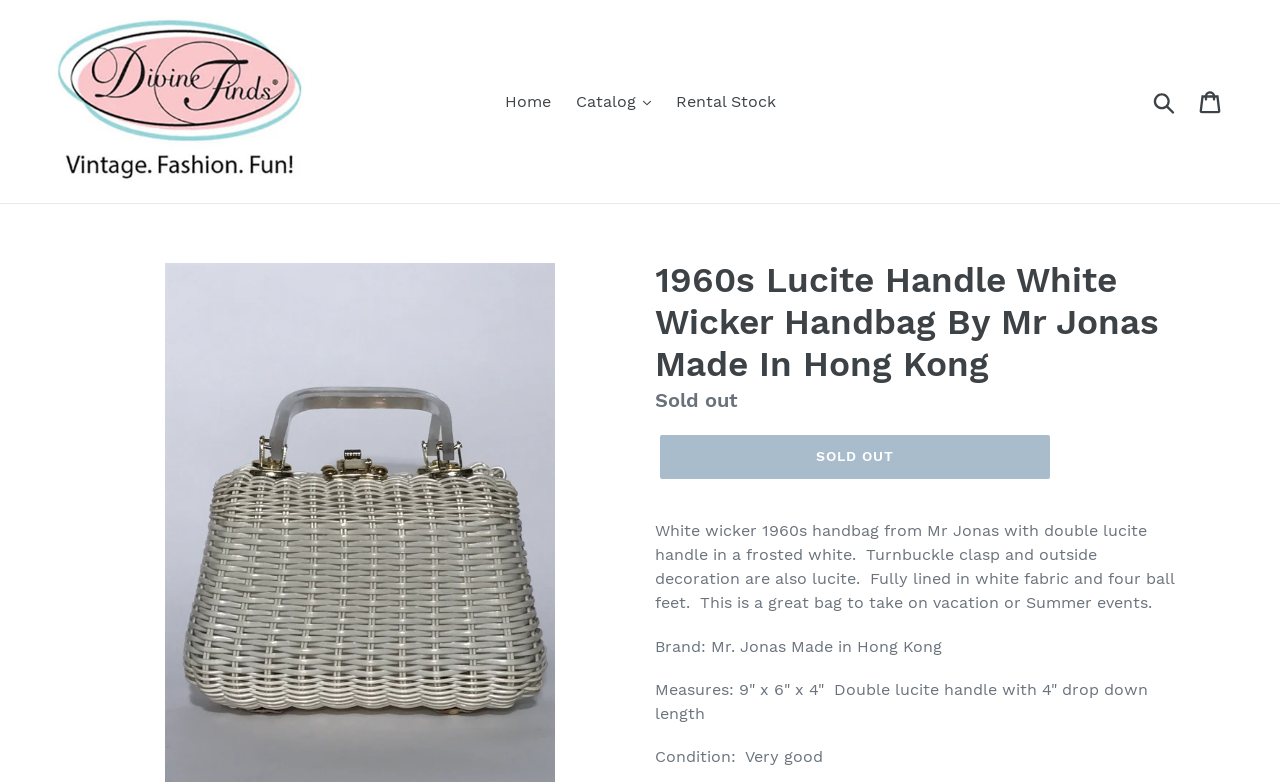Find the bounding box coordinates for the HTML element described in this sentence: "Submit". Provide the coordinates as four float numbers between 0 and 1, in the format [left, top, right, bottom].

[0.891, 0.102, 0.93, 0.158]